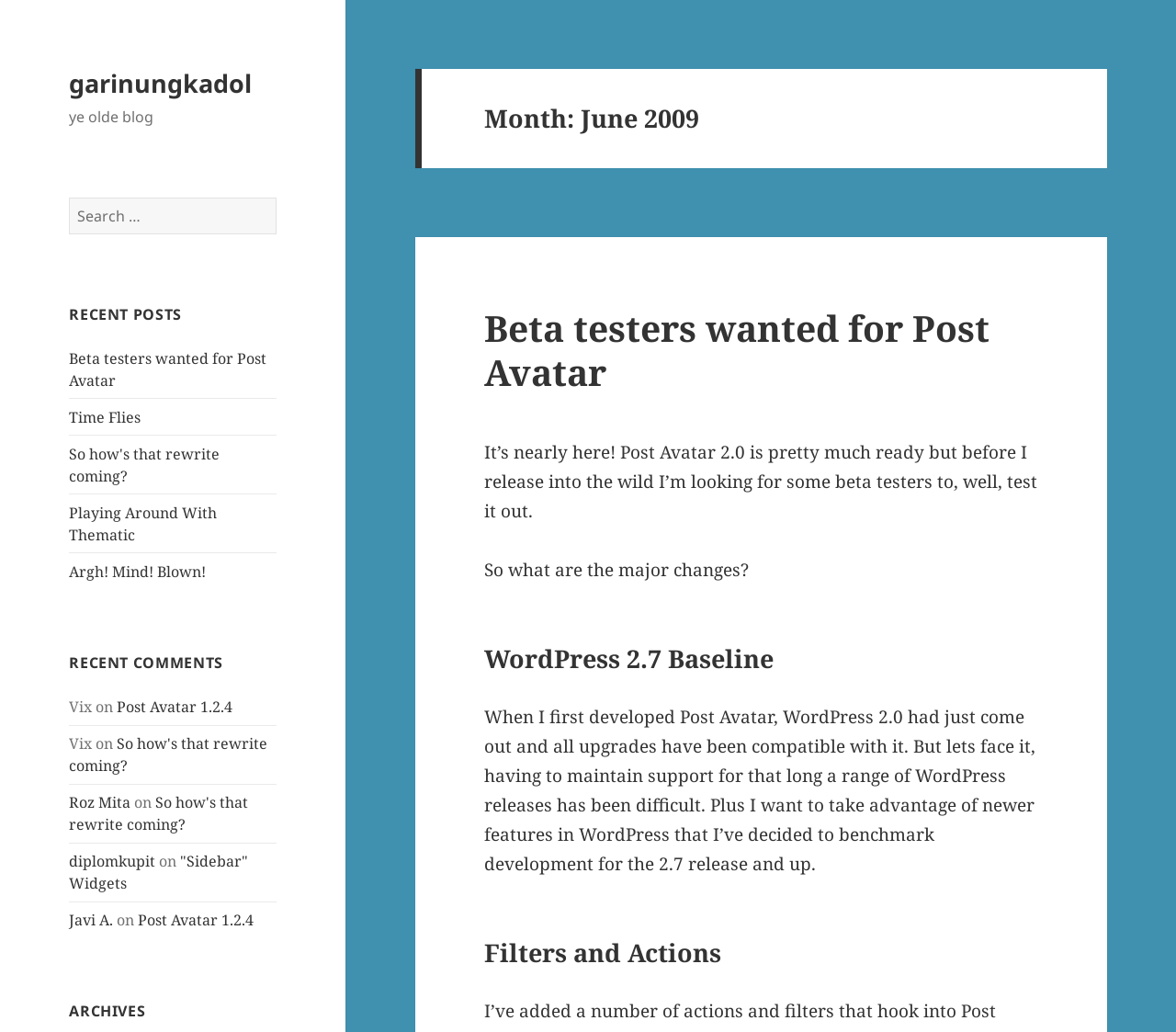For the given element description Explore the library, determine the bounding box coordinates of the UI element. The coordinates should follow the format (top-left x, top-left y, bottom-right x, bottom-right y) and be within the range of 0 to 1.

None